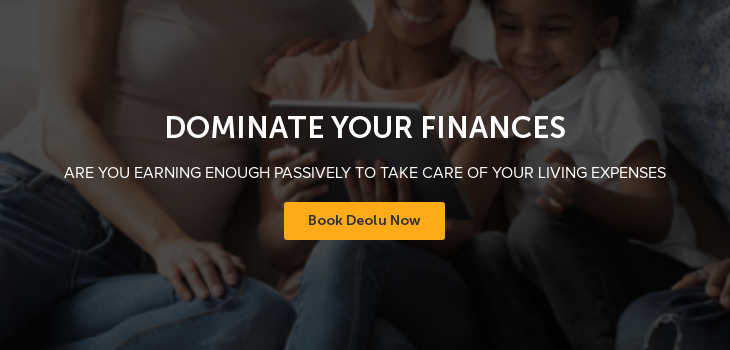Explain in detail what you see in the image.

The image features a cozy family moment, showcasing a group sitting together, likely enjoying a meaningful activity. The prominent text overlay reads "DOMINATE YOUR FINANCES," emphasizing financial empowerment and awareness. Below, the caption asks, "ARE YOU EARNING ENOUGH PASSIVELY TO TAKE CARE OF YOUR LIVING EXPENSES," challenging viewers to consider their financial strategies. A call-to-action button urges users to "Book Deolu Now," suggesting a service or consultation related to financial planning. This imagery and text combine to create a compelling message about financial management and support for individuals seeking to enhance their financial stability.